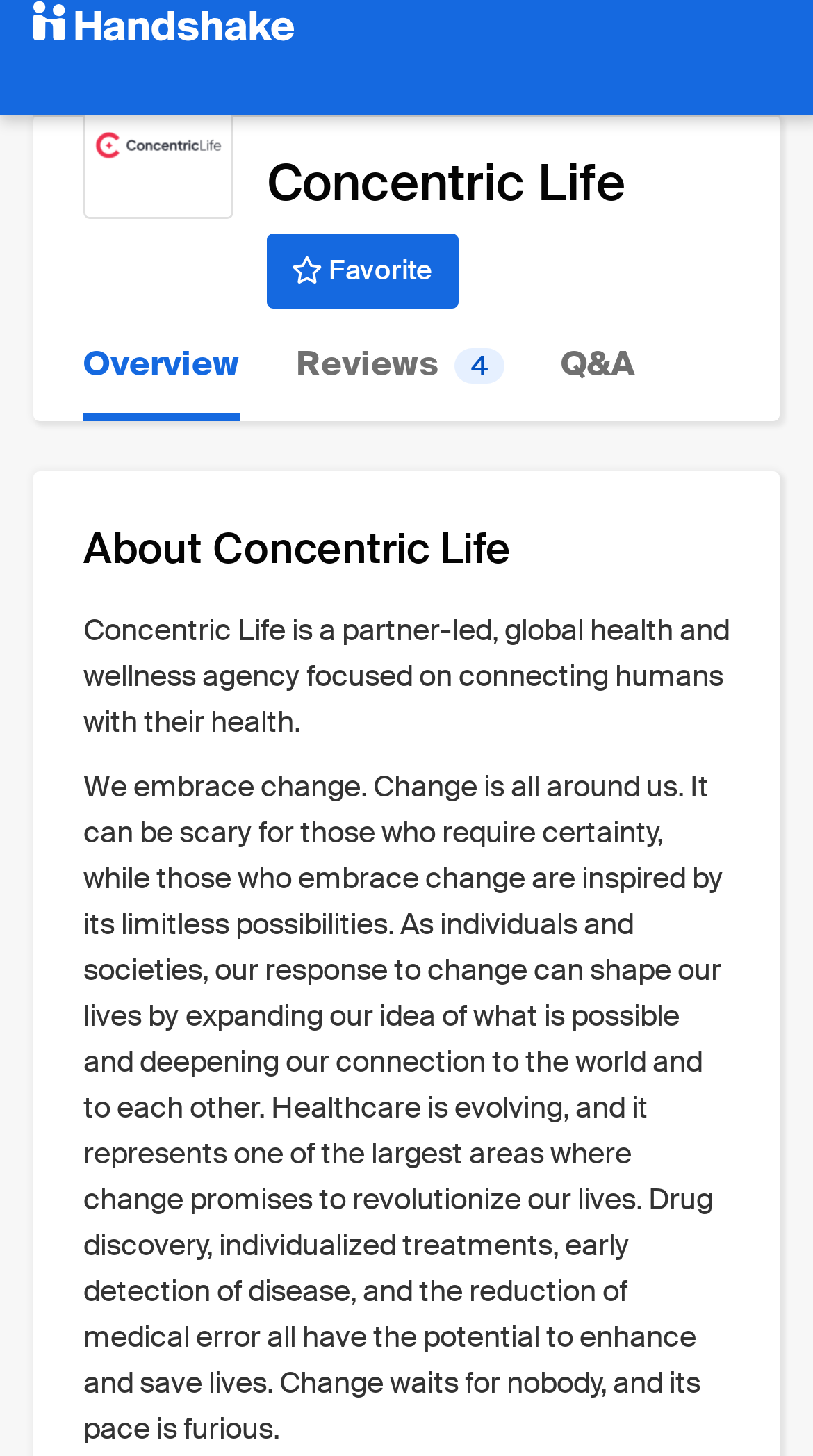Provide the bounding box coordinates of the UI element this sentence describes: "Favorite".

[0.328, 0.16, 0.563, 0.212]